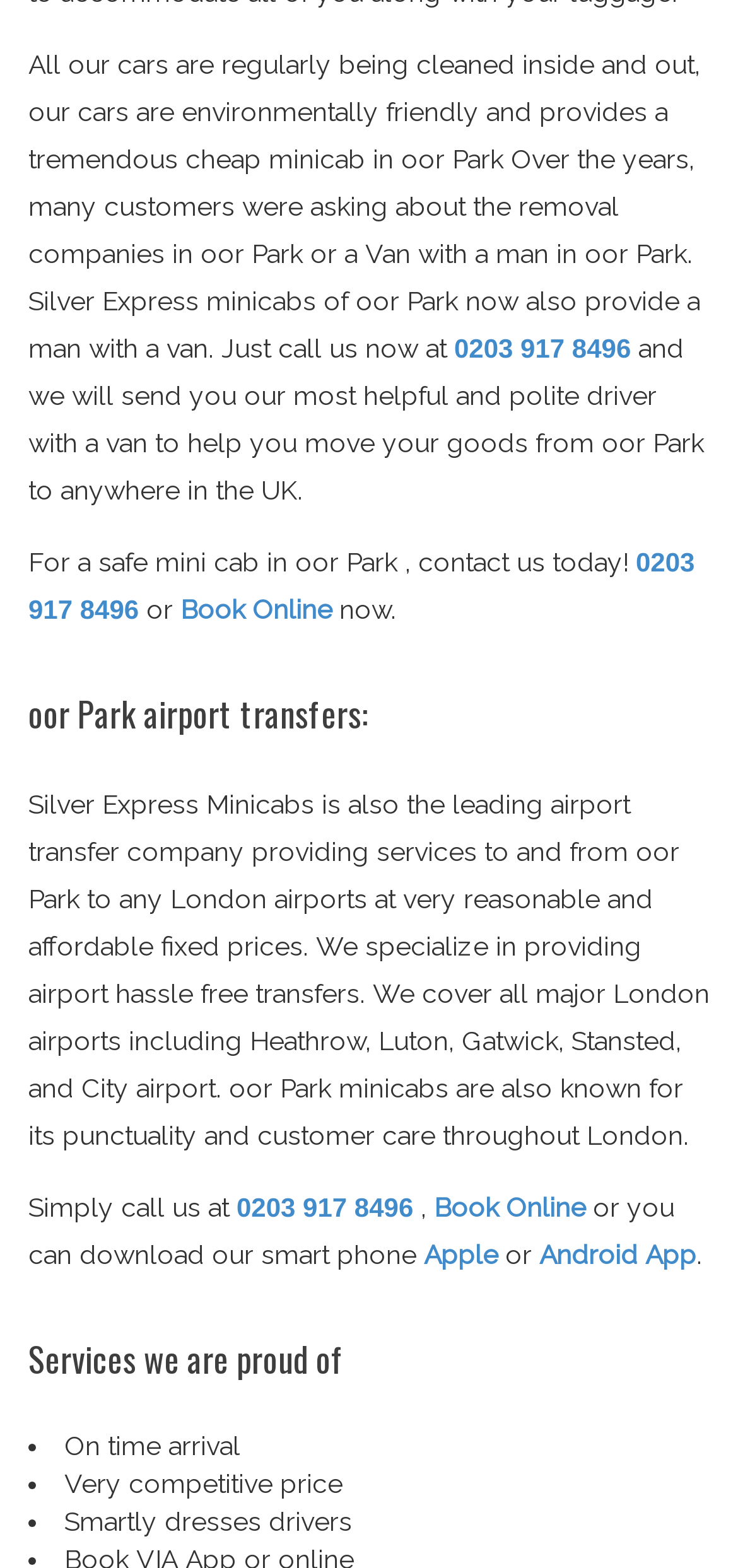Please provide a brief answer to the following inquiry using a single word or phrase:
What is the characteristic of the company's drivers?

Smartly dressed